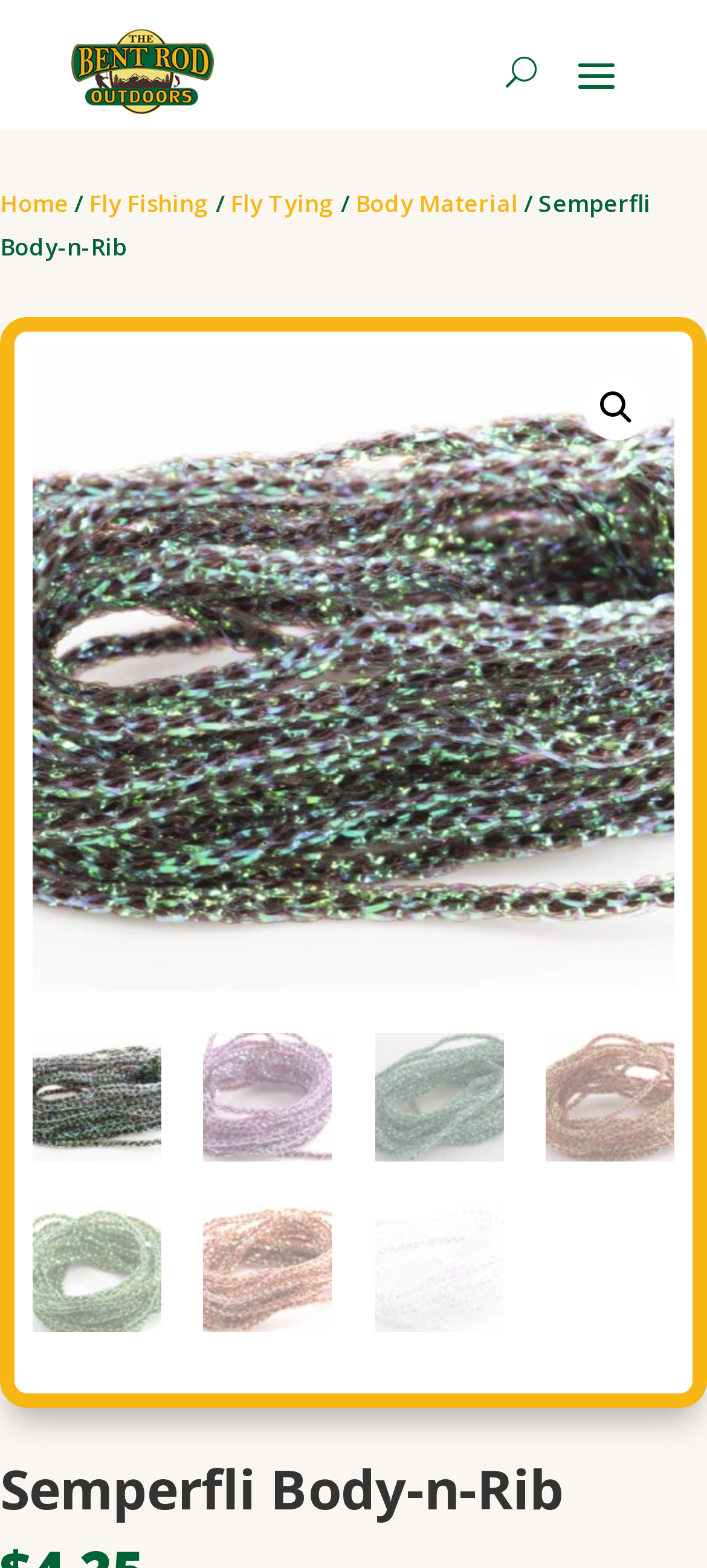Provide a brief response in the form of a single word or phrase:
How many images are on the webpage?

7